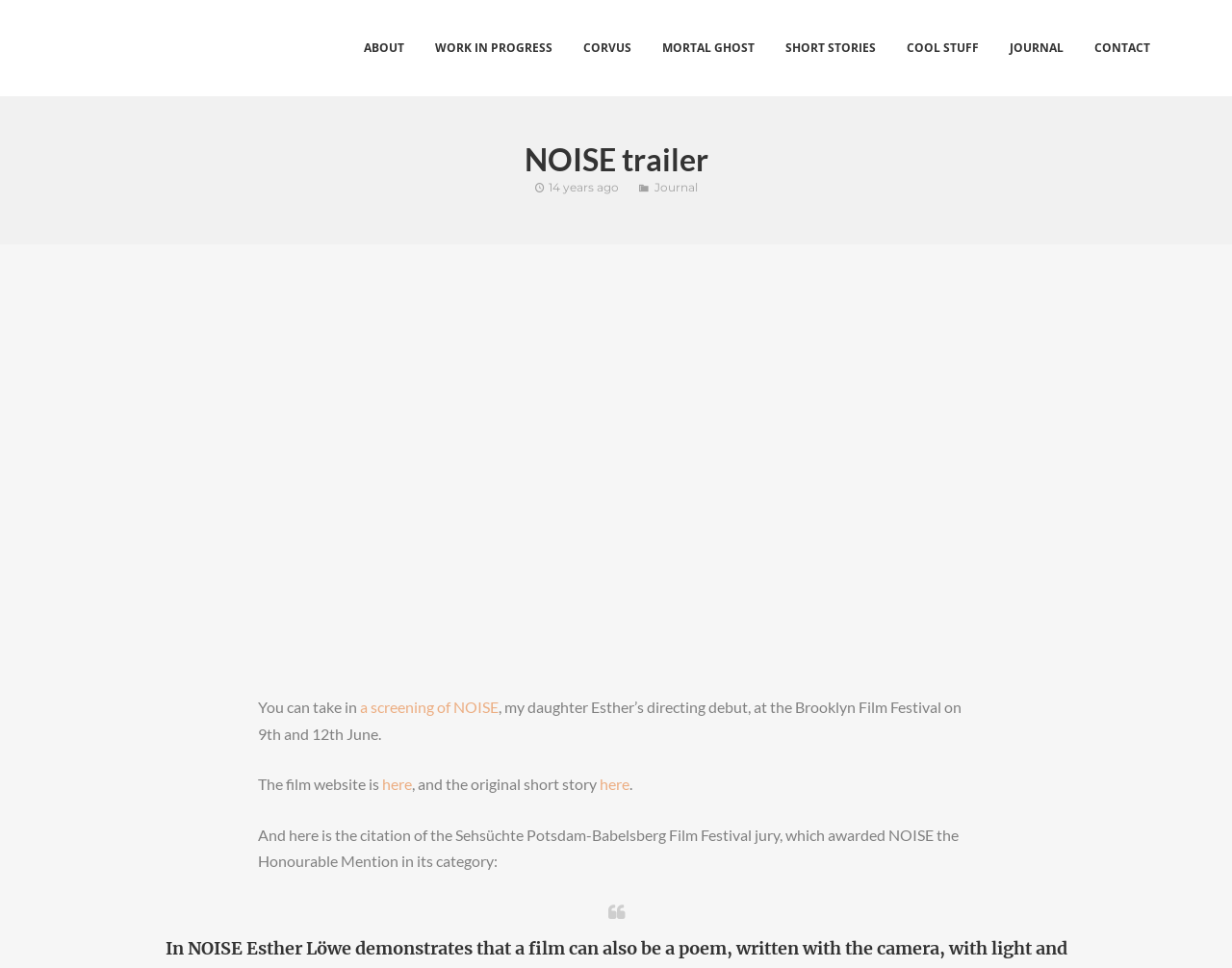Could you specify the bounding box coordinates for the clickable section to complete the following instruction: "check the original short story"?

[0.486, 0.801, 0.511, 0.819]